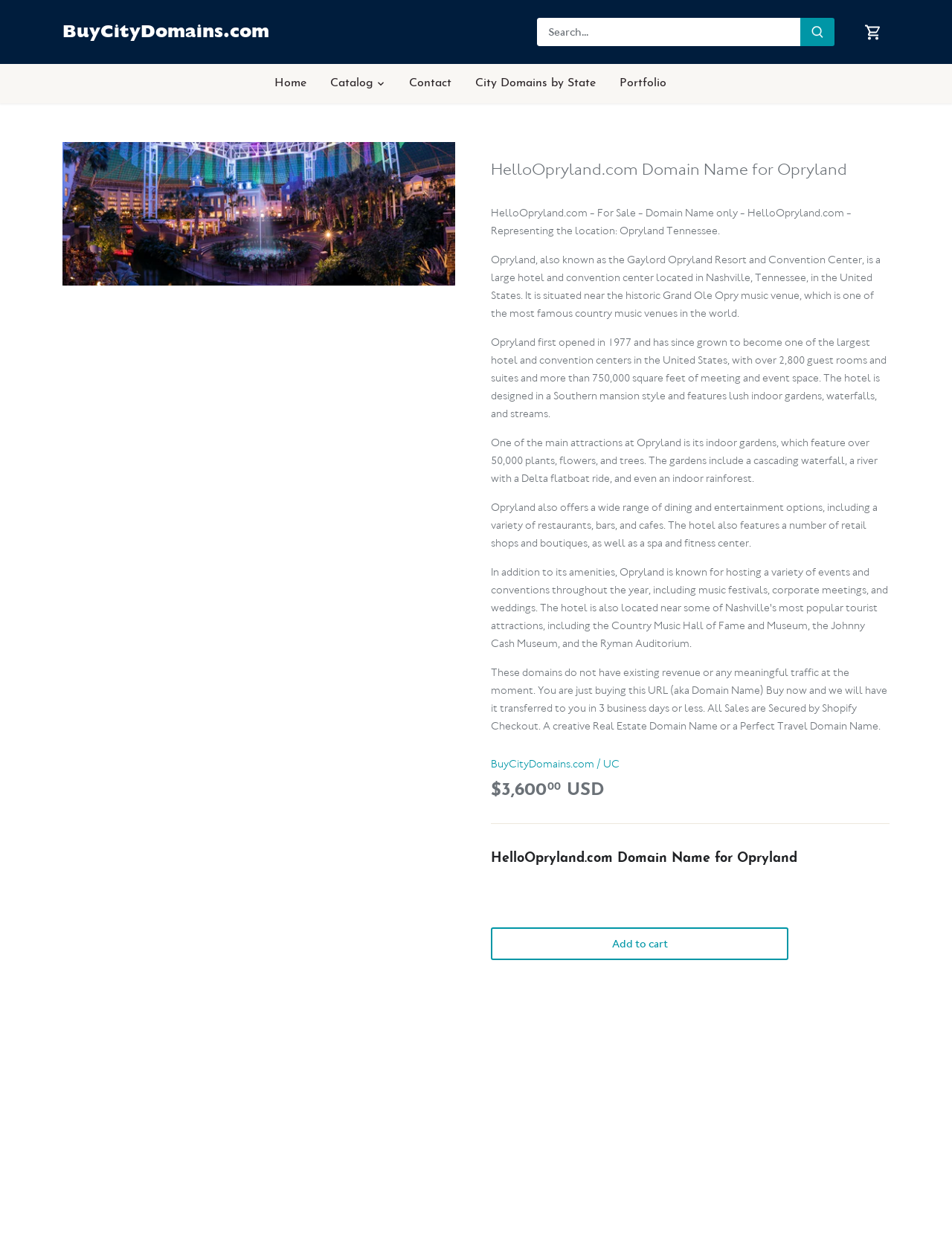Please provide a short answer using a single word or phrase for the question:
What is the name of the domain for sale?

HelloOpryland.com